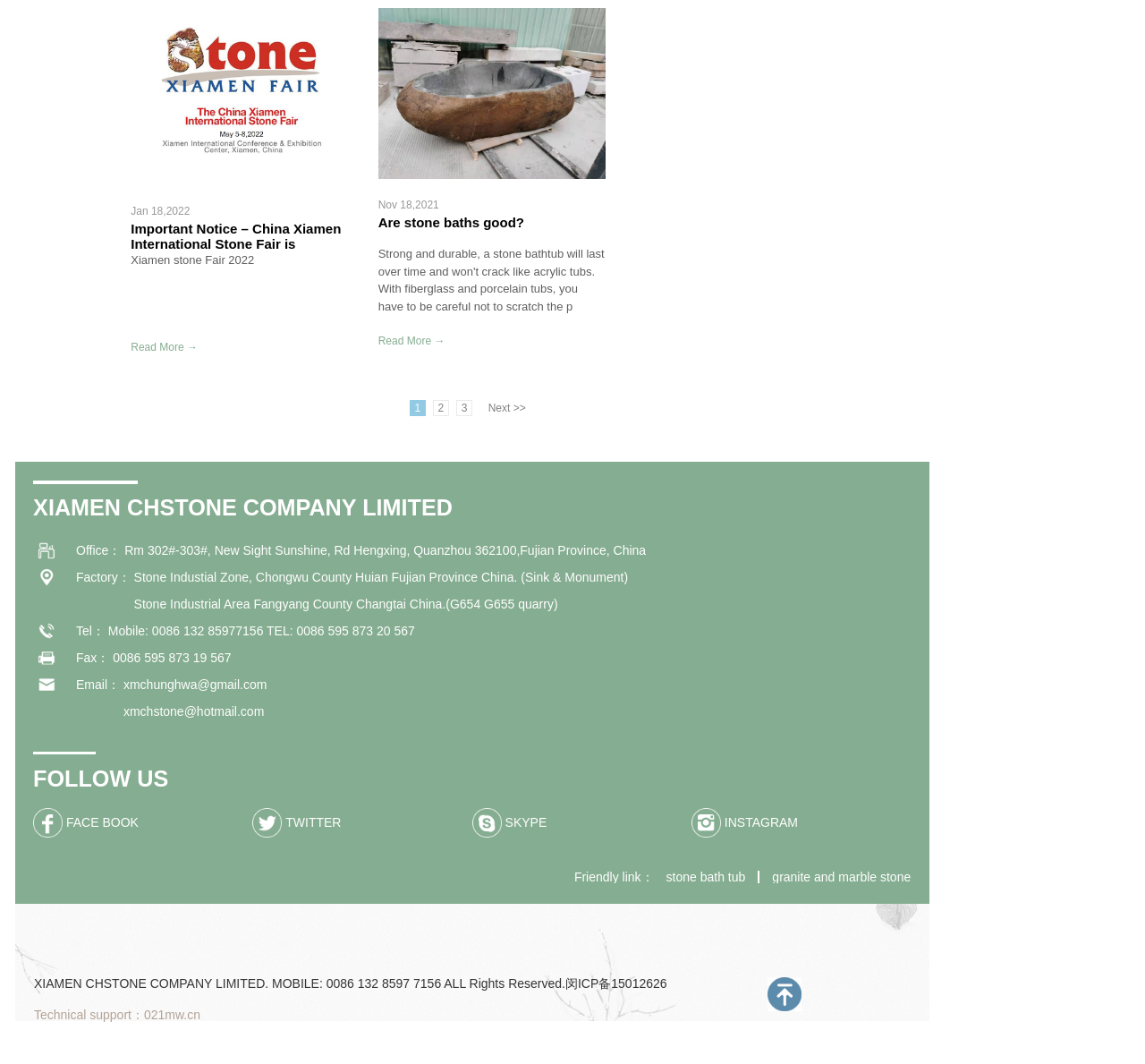Please identify the bounding box coordinates of the area I need to click to accomplish the following instruction: "Go to the next page by clicking the 'Next >>' link".

[0.422, 0.376, 0.463, 0.39]